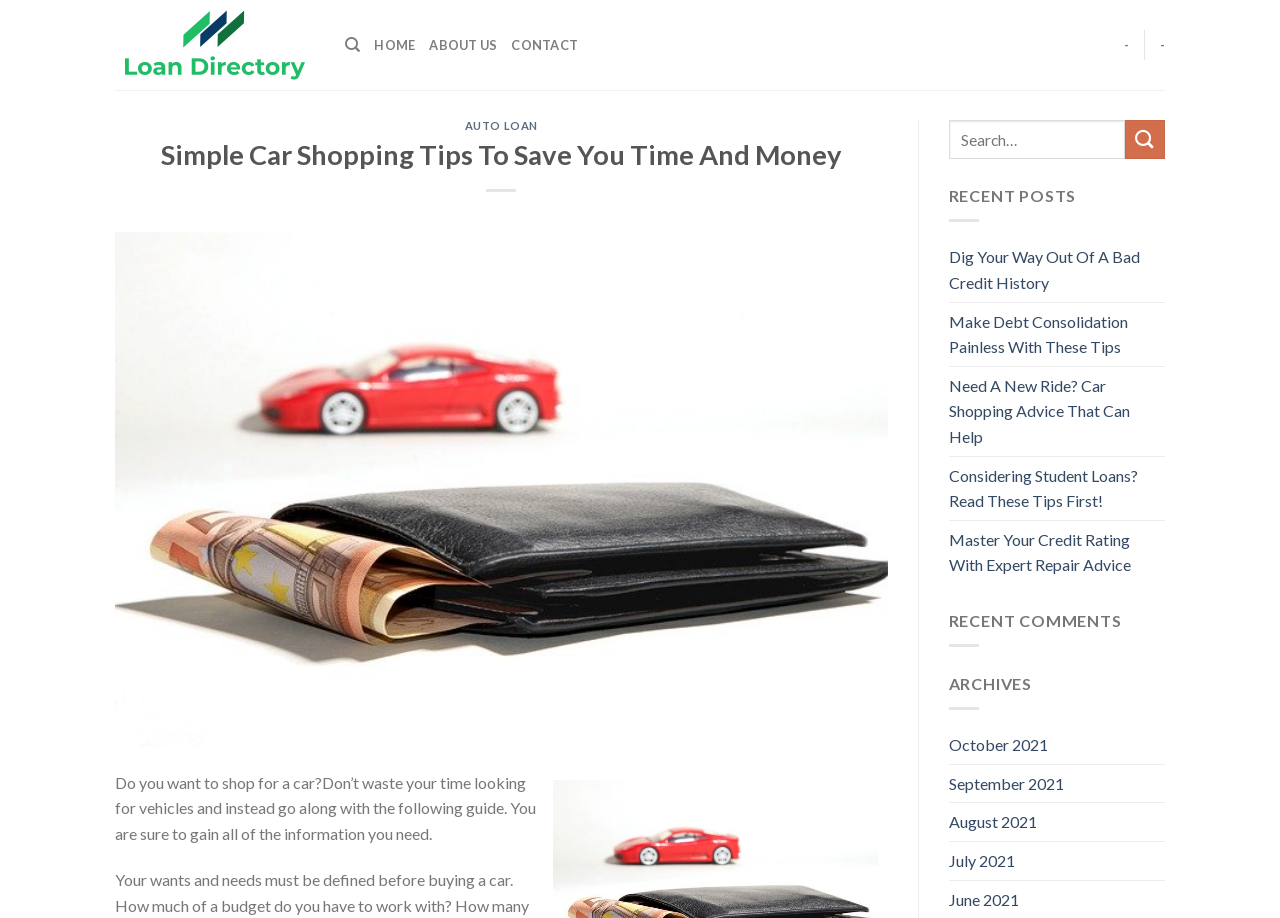Generate a comprehensive description of the contents of the webpage.

The webpage is about car shopping tips and loan directory. At the top left, there is a logo image and a link to "Loan Directory". Next to it, there are several navigation links, including "Search", "HOME", "ABOUT US", and "CONTACT". 

Below the navigation links, there is a heading "AUTO LOAN" with a link to it. The main title of the webpage, "Simple Car Shopping Tips To Save You Time And Money", is displayed prominently. 

The main content of the webpage starts with a paragraph of text that provides an introduction to car shopping. Below the introduction, there is a search box with a submit button. 

On the right side of the webpage, there are several sections. The first section is "RECENT POSTS", which lists five article links with titles such as "Dig Your Way Out Of A Bad Credit History" and "Need A New Ride? Car Shopping Advice That Can Help". 

Below the "RECENT POSTS" section, there are sections for "RECENT COMMENTS" and "ARCHIVES", which lists links to monthly archives, including October 2021, September 2021, and so on.